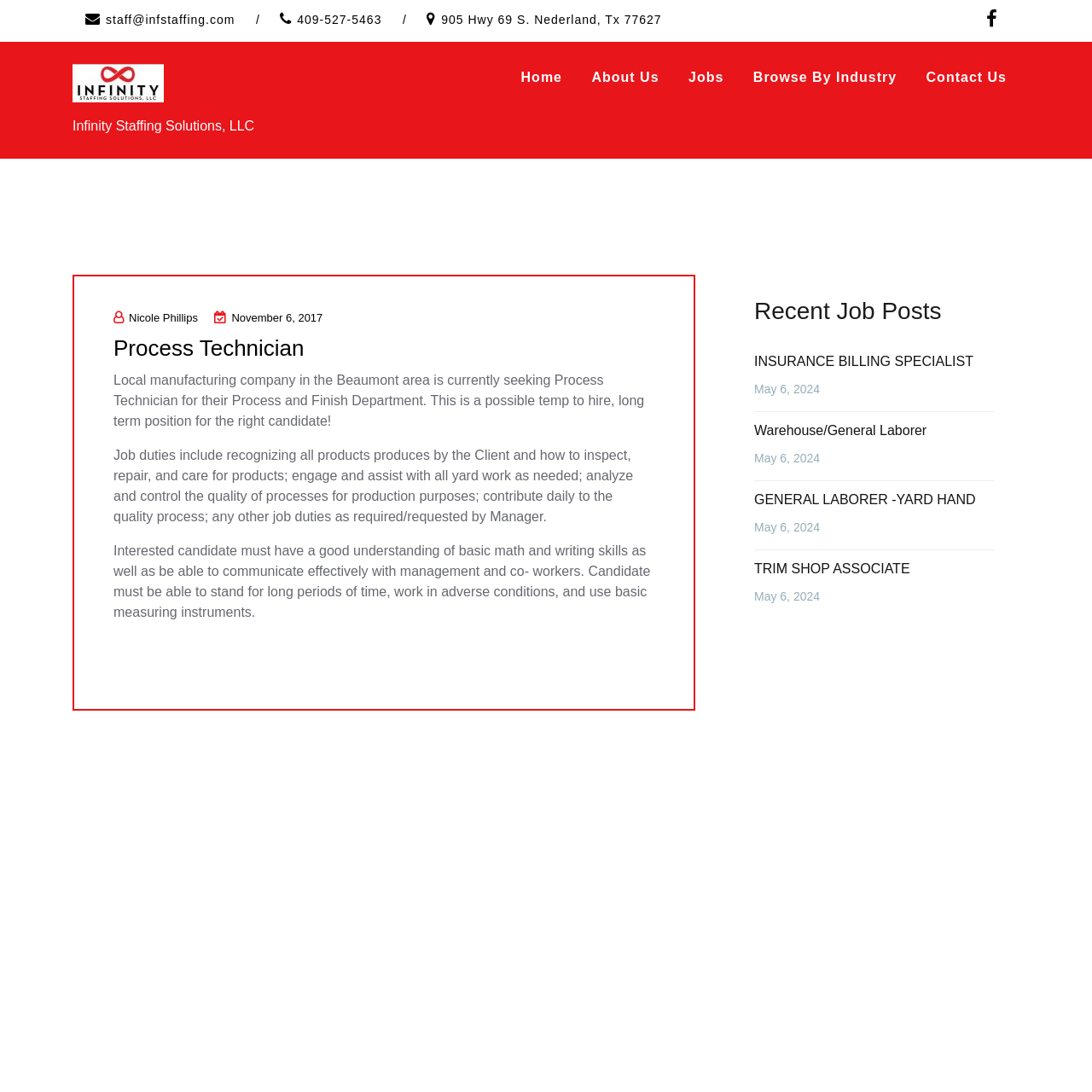What is the location of the job?
Provide an in-depth and detailed answer to the question.

The location of the job can be found in the job description, where it is mentioned that the local manufacturing company is in the Beaumont area.